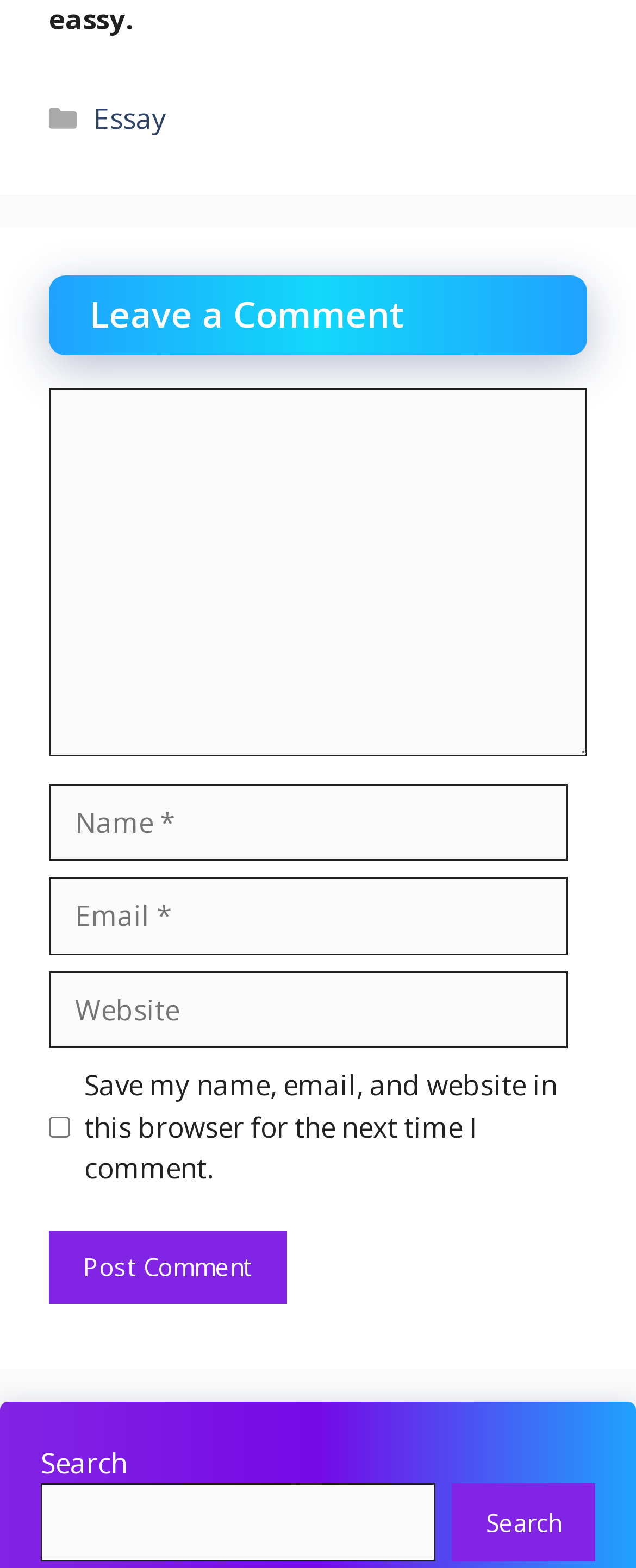Determine the bounding box coordinates for the area that needs to be clicked to fulfill this task: "Enter your name". The coordinates must be given as four float numbers between 0 and 1, i.e., [left, top, right, bottom].

[0.077, 0.5, 0.892, 0.549]